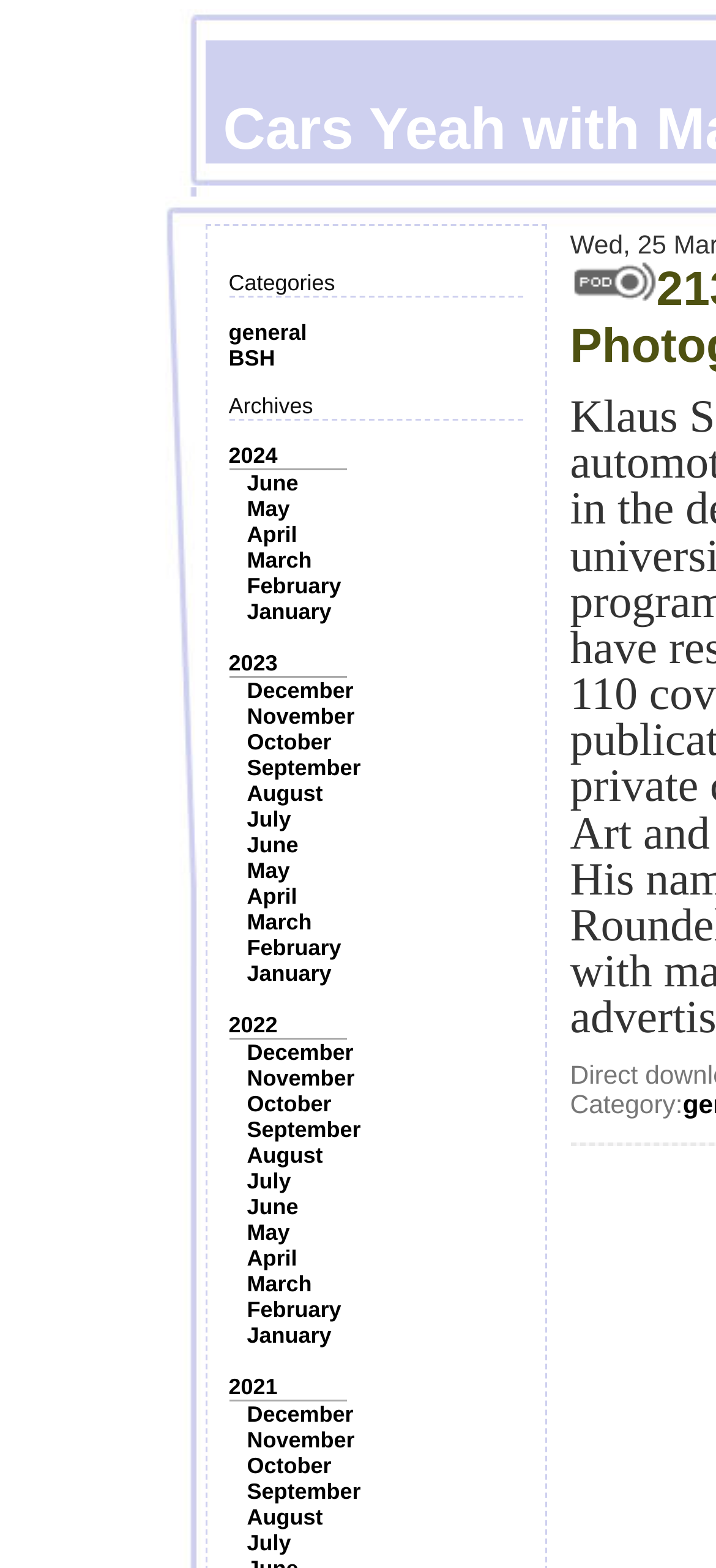Identify the coordinates of the bounding box for the element that must be clicked to accomplish the instruction: "Check the category for the current post".

[0.796, 0.696, 0.954, 0.715]